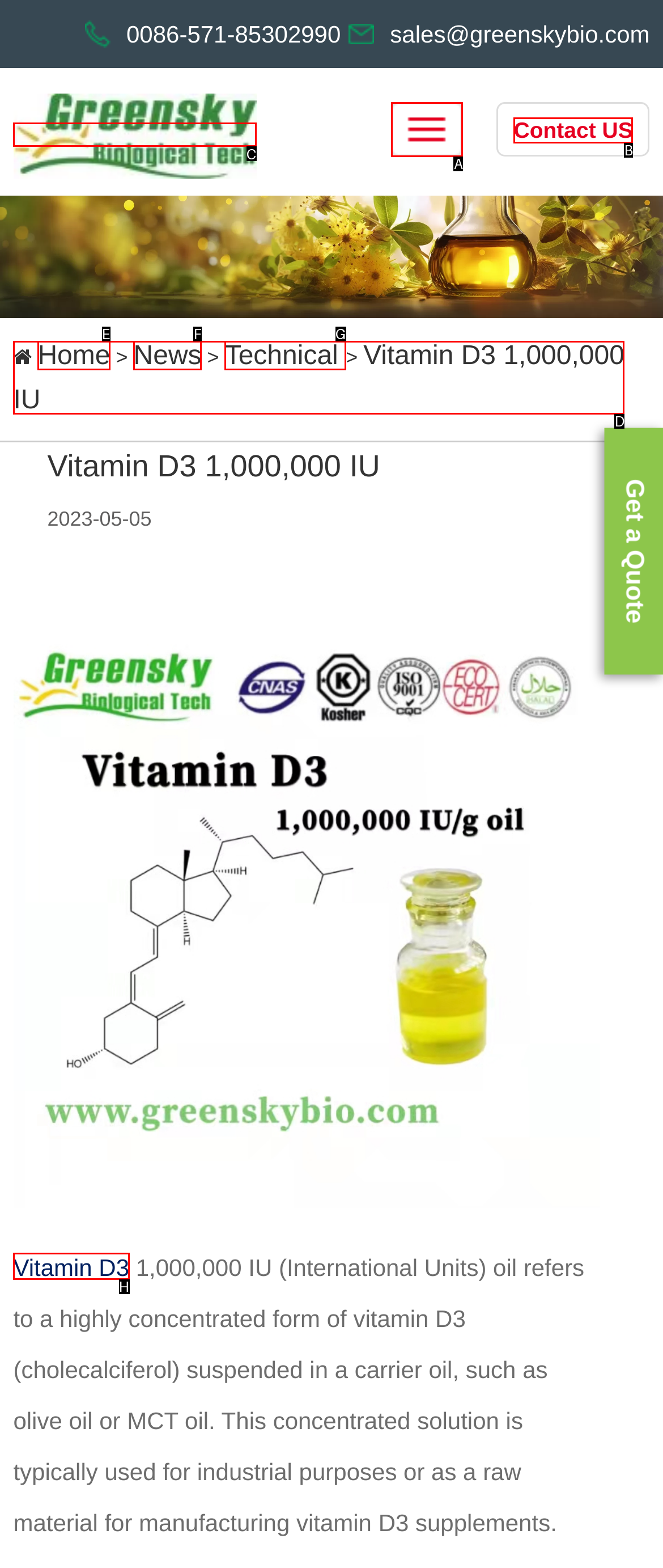Please indicate which option's letter corresponds to the task: view vitamin D3 information by examining the highlighted elements in the screenshot.

H